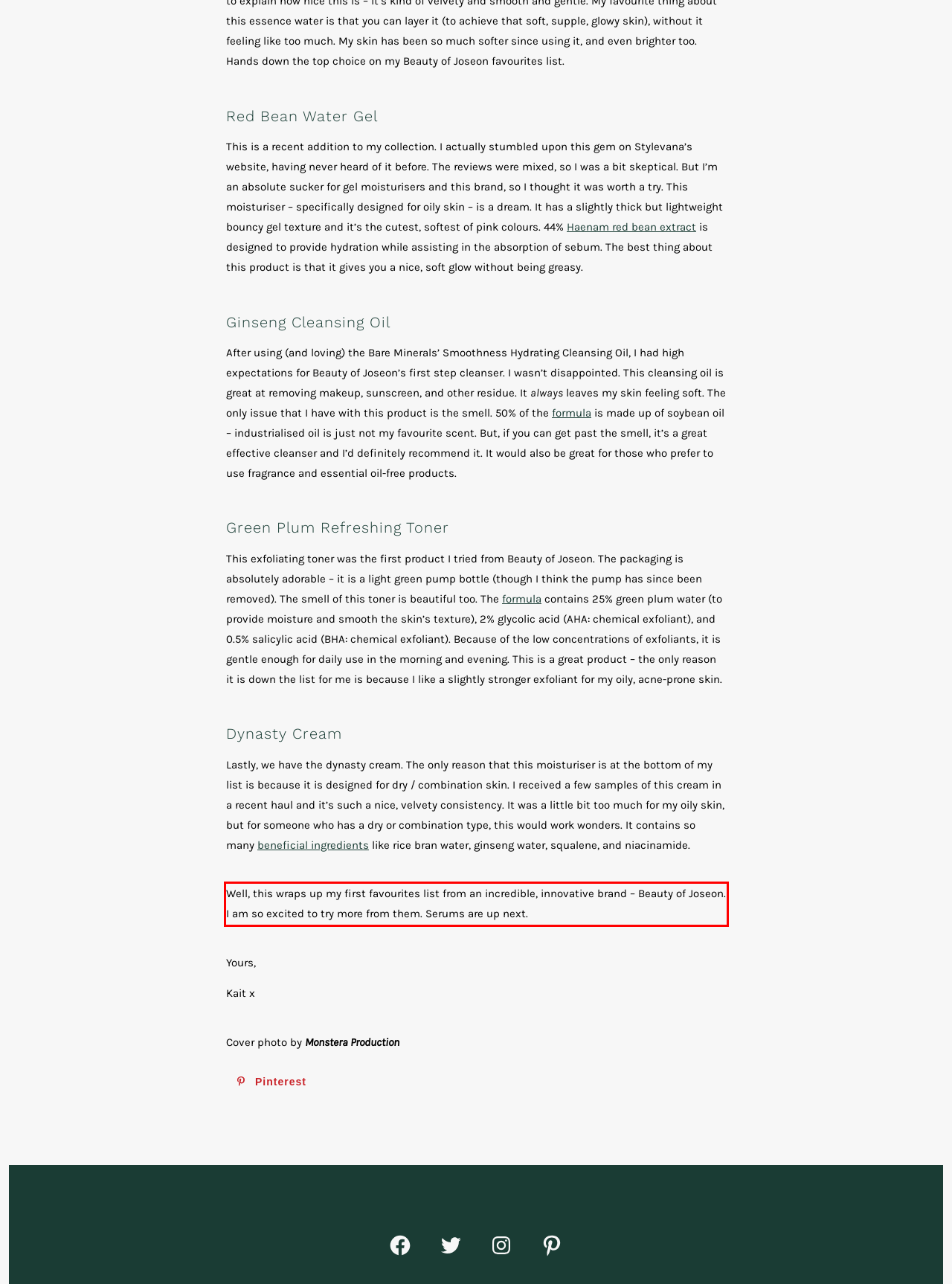You are provided with a screenshot of a webpage that includes a UI element enclosed in a red rectangle. Extract the text content inside this red rectangle.

Well, this wraps up my first favourites list from an incredible, innovative brand – Beauty of Joseon. I am so excited to try more from them. Serums are up next.